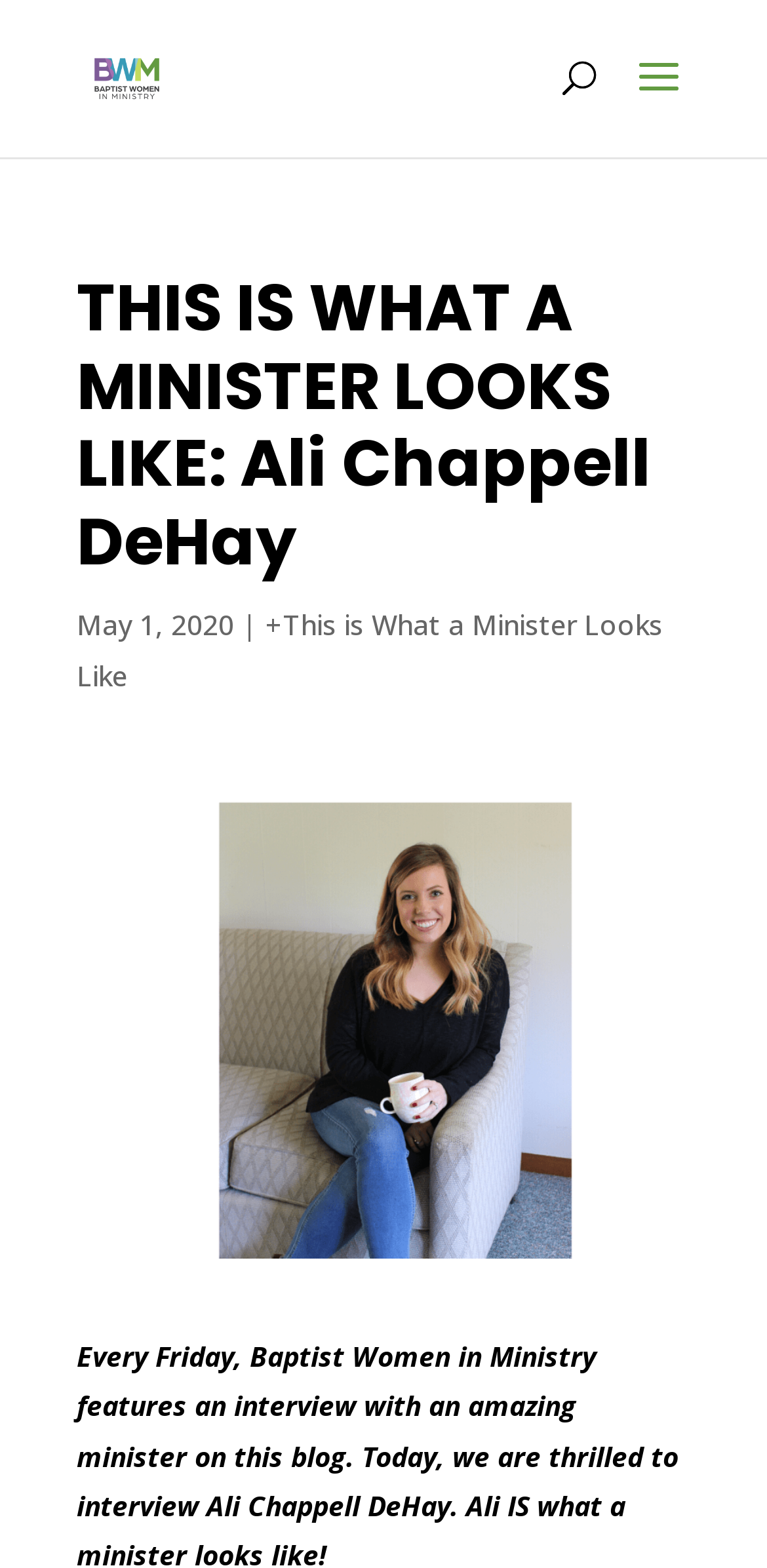Is there a search function on the page?
Can you provide a detailed and comprehensive answer to the question?

I found a search function on the page by looking at the search element that is located at the top of the page, which suggests that users can search for content on the website.